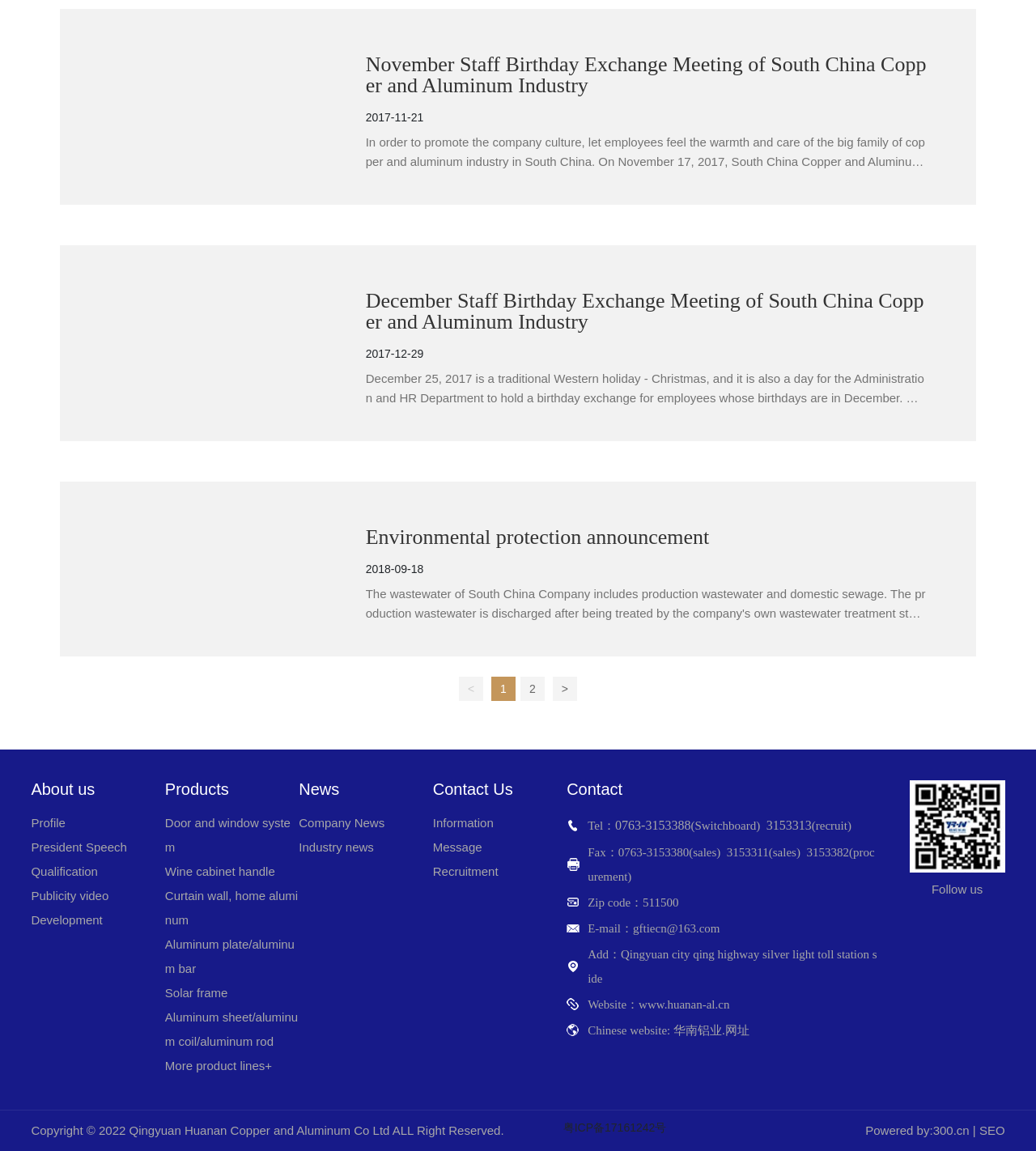Please pinpoint the bounding box coordinates for the region I should click to adhere to this instruction: "Visit the company's website".

[0.616, 0.867, 0.704, 0.878]